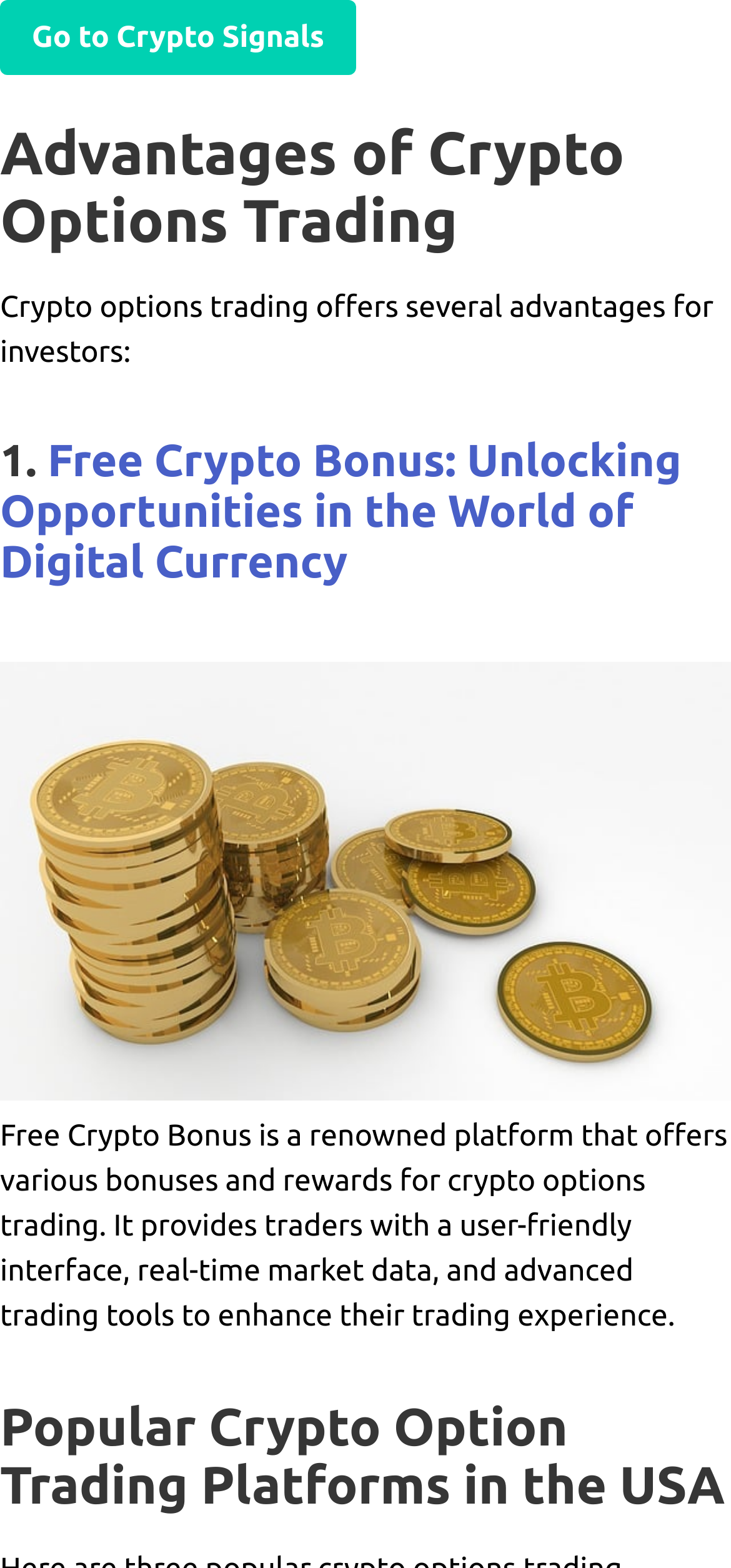What is the first advantage of crypto options trading?
Based on the image, give a one-word or short phrase answer.

Free Crypto Bonus